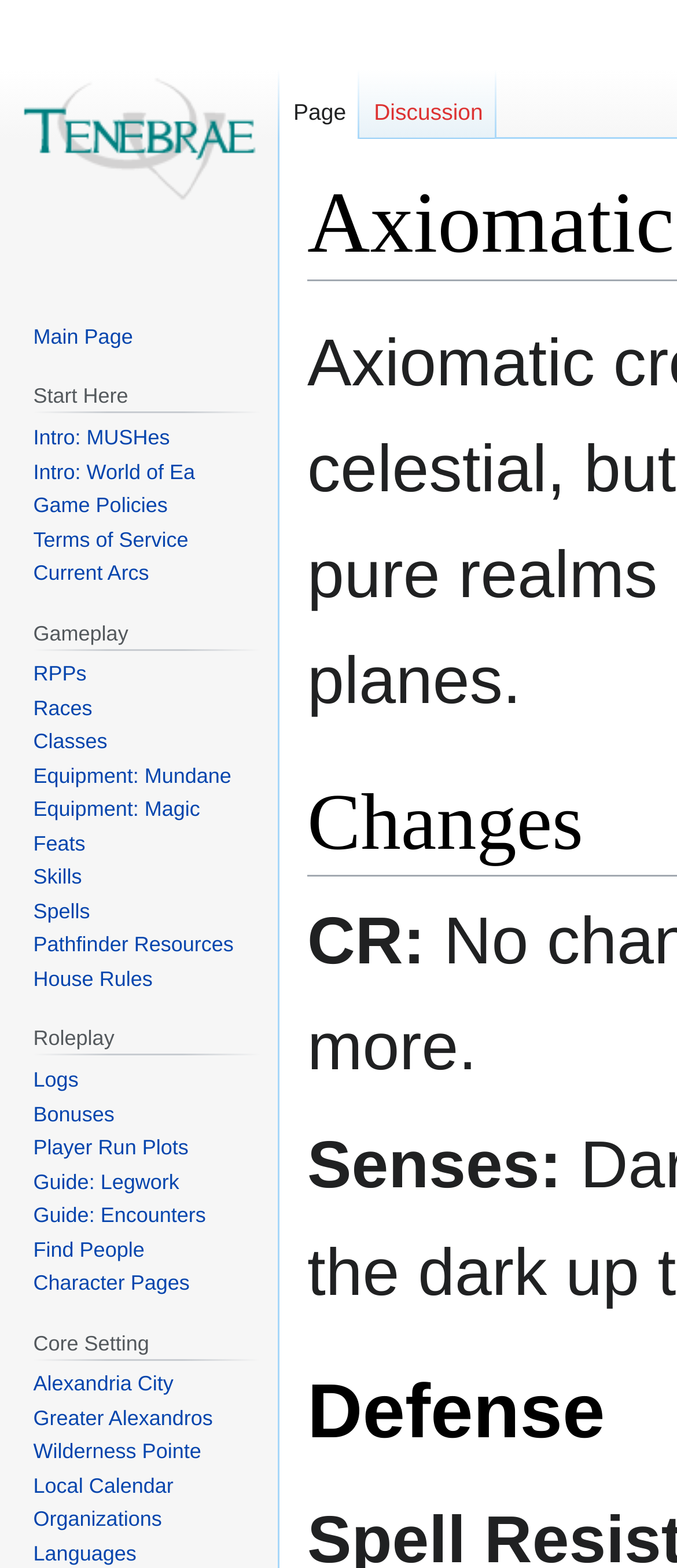Find the bounding box coordinates of the clickable element required to execute the following instruction: "Read about Intro: MUSHes". Provide the coordinates as four float numbers between 0 and 1, i.e., [left, top, right, bottom].

[0.049, 0.271, 0.251, 0.287]